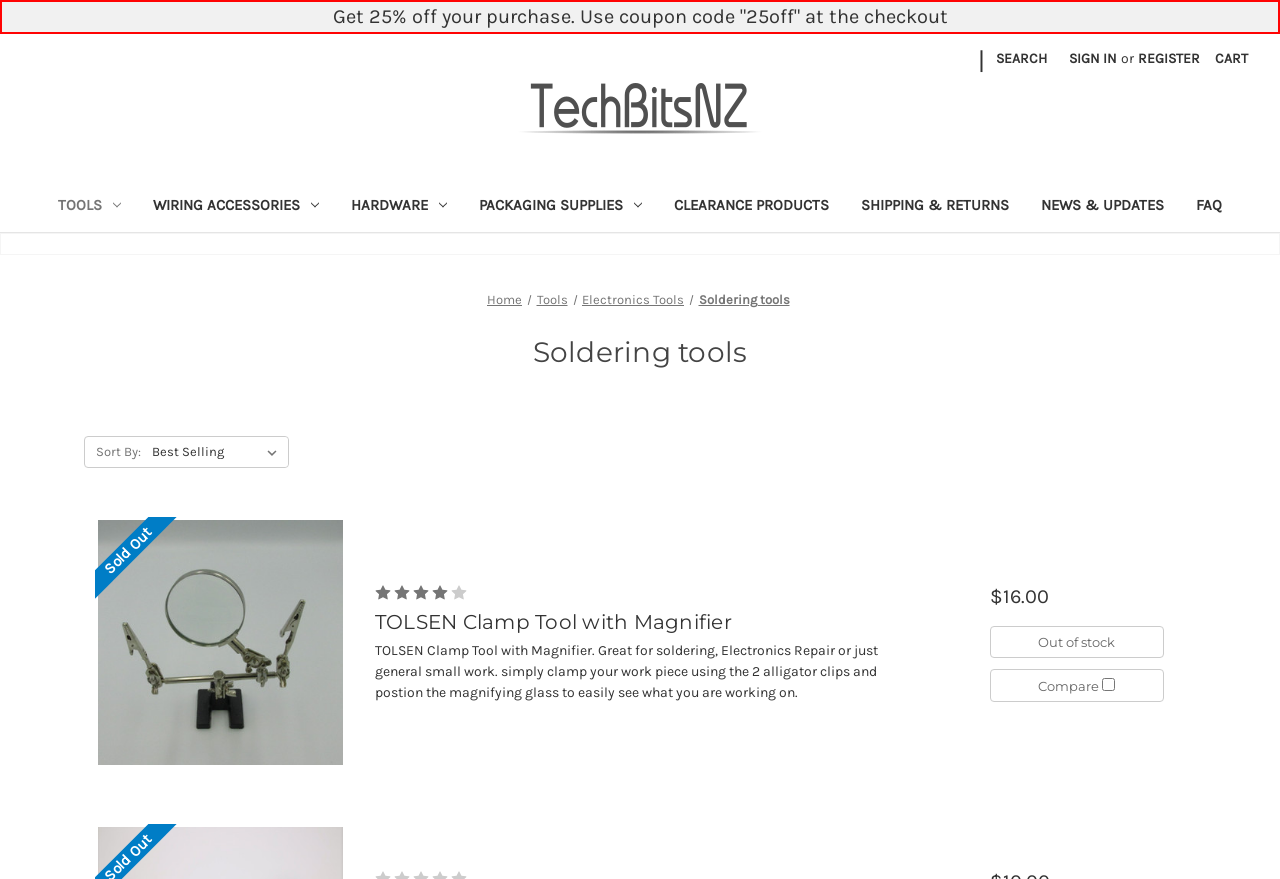Provide the bounding box coordinates of the area you need to click to execute the following instruction: "Search for products".

[0.77, 0.039, 0.827, 0.094]